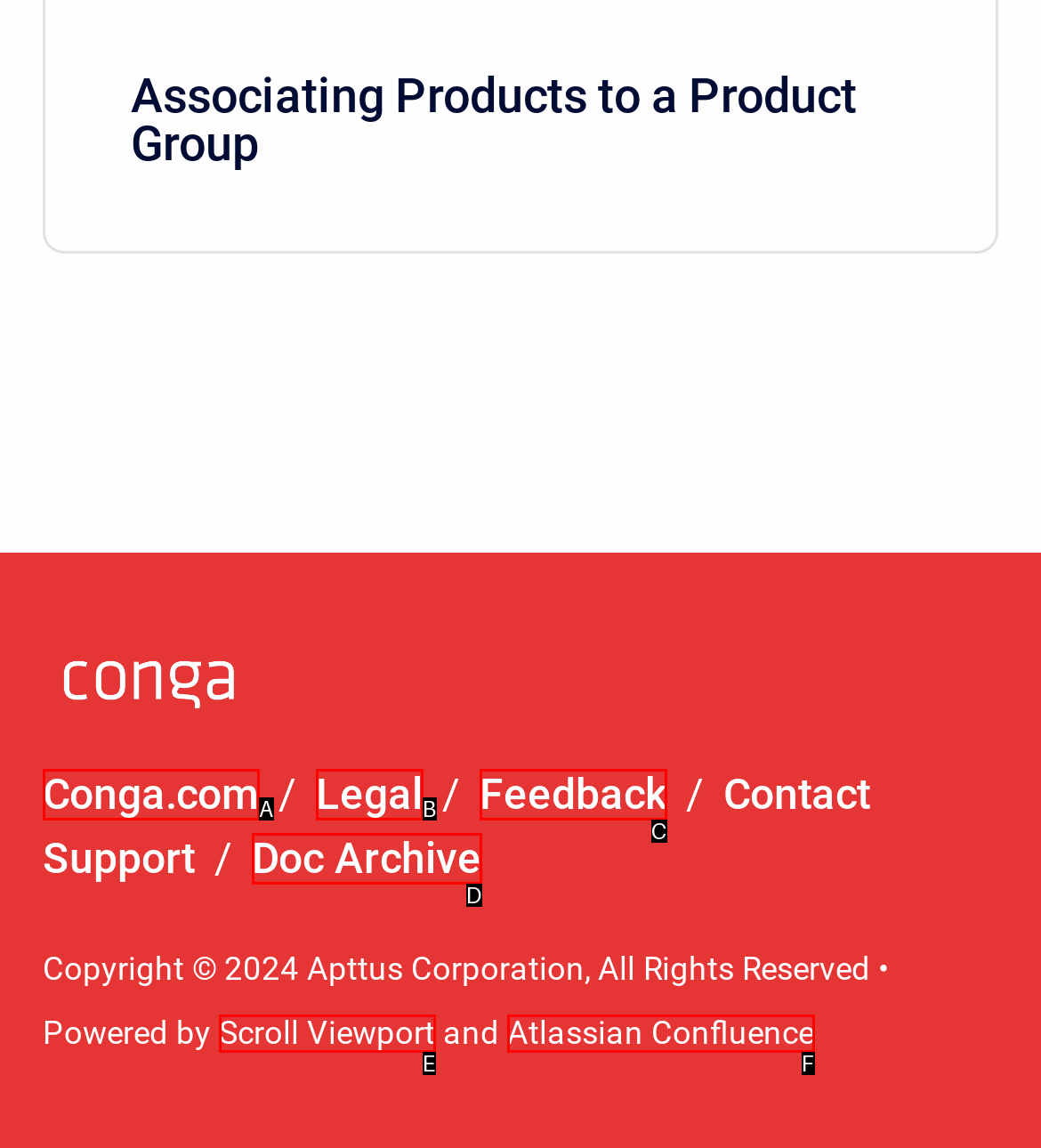Select the letter of the HTML element that best fits the description: Conga.com
Answer with the corresponding letter from the provided choices.

A